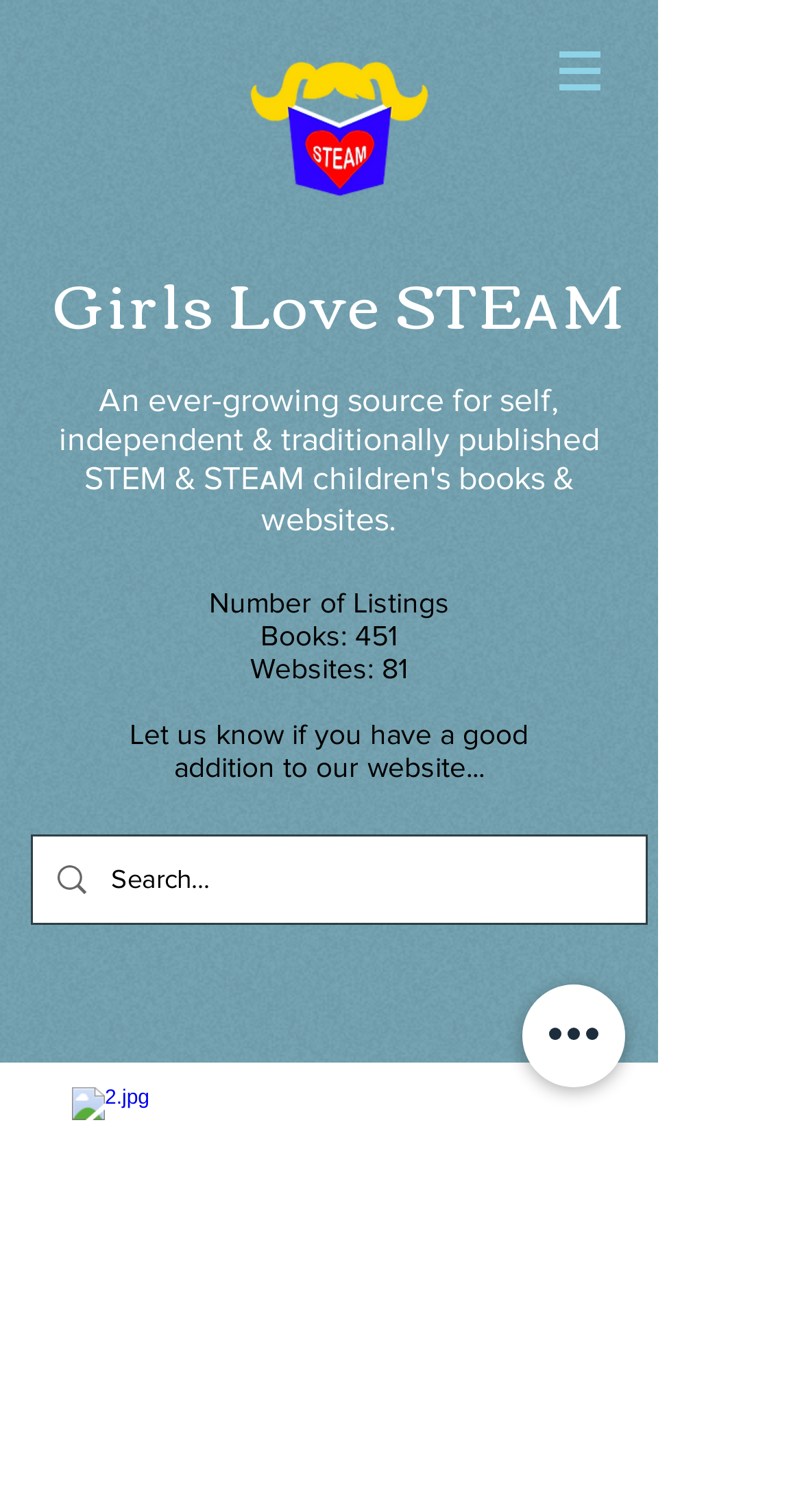How many websites are listed on this website?
Based on the image, provide a one-word or brief-phrase response.

81